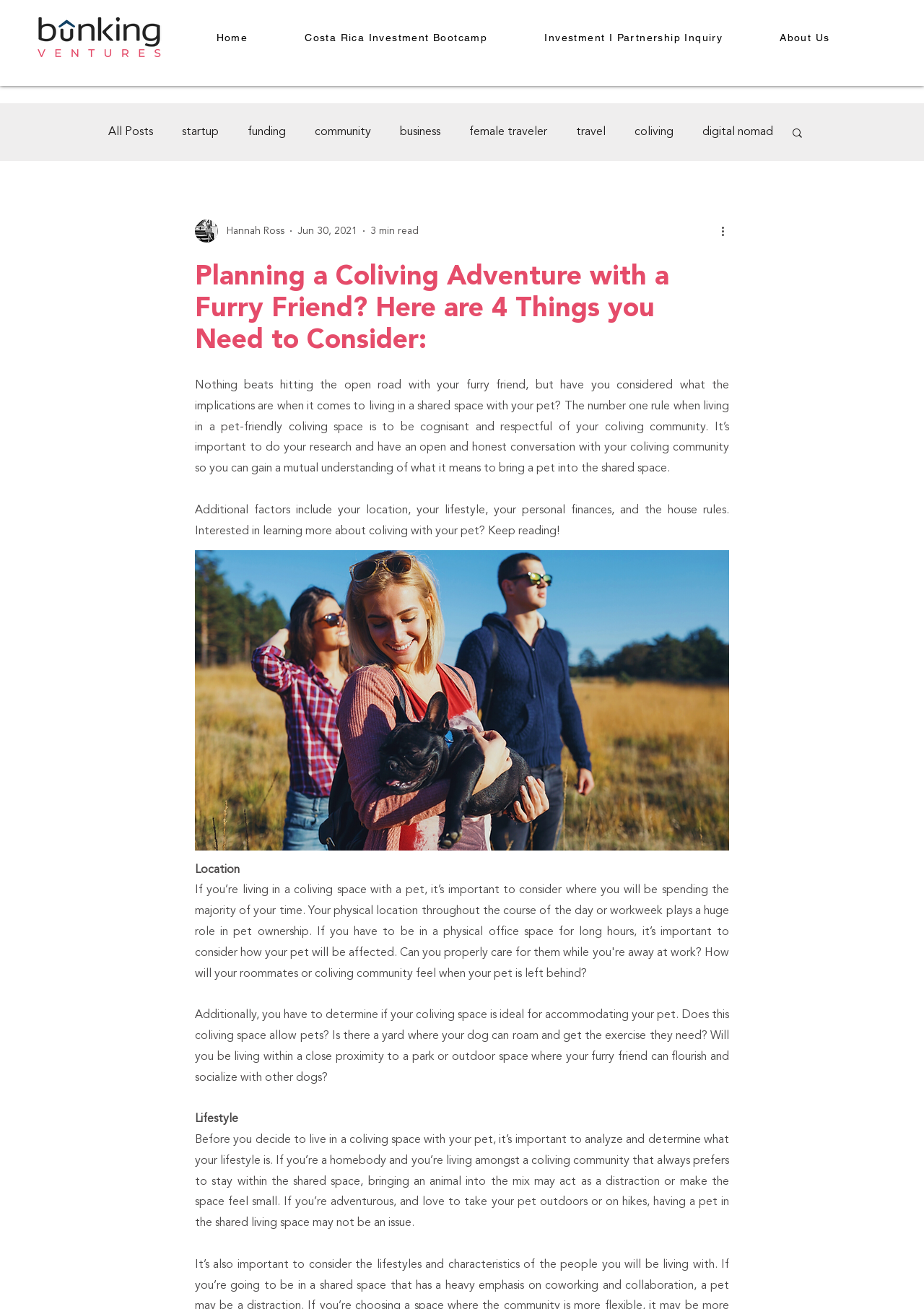What is the author of the article?
Refer to the image and provide a concise answer in one word or phrase.

Hannah Ross